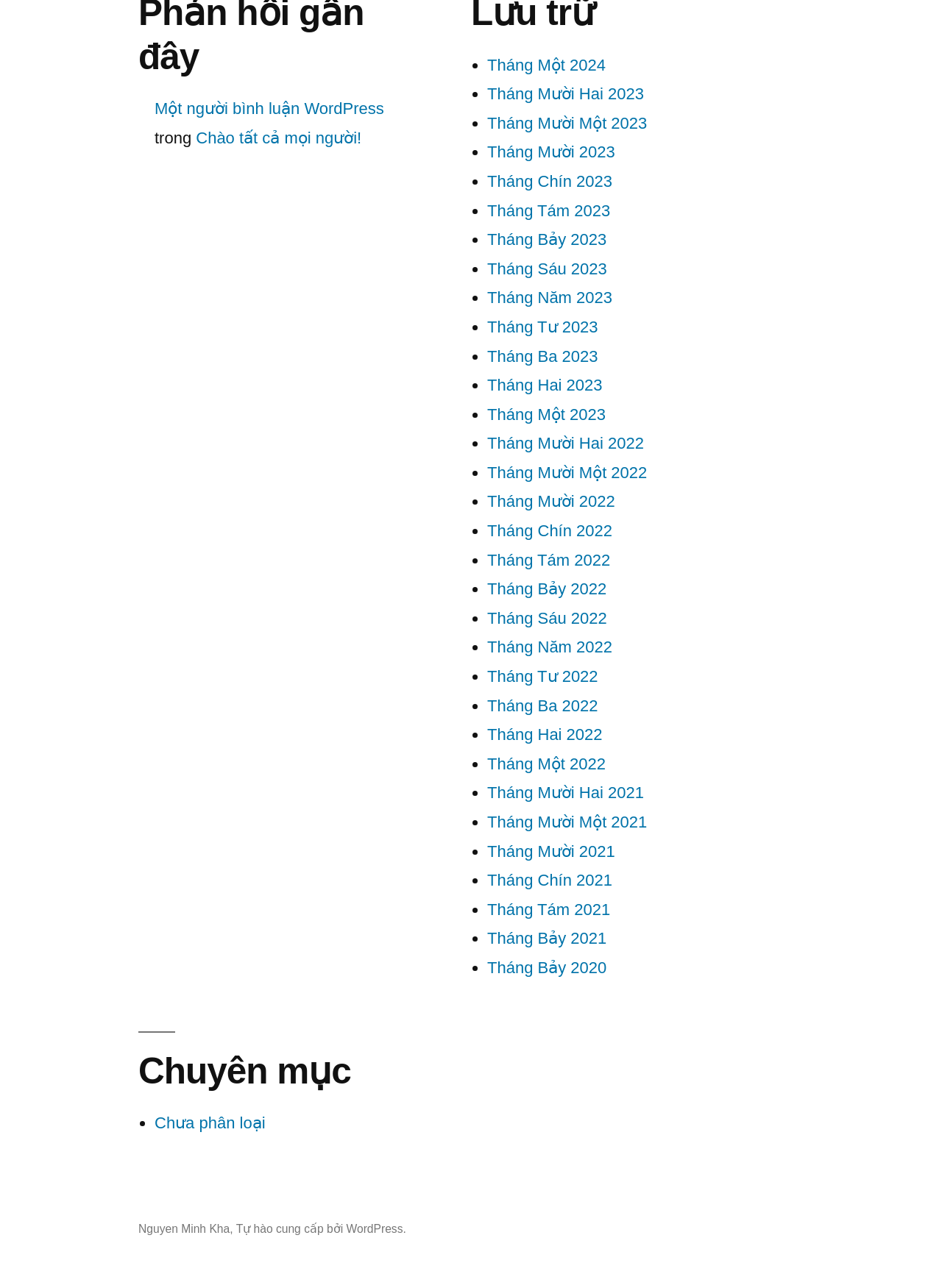How many categories are listed?
Please answer the question with as much detail and depth as you can.

I found a heading 'Chuyên mục' which means 'Category', and below it, there is only one category listed, which is 'Chưa phân loại'.